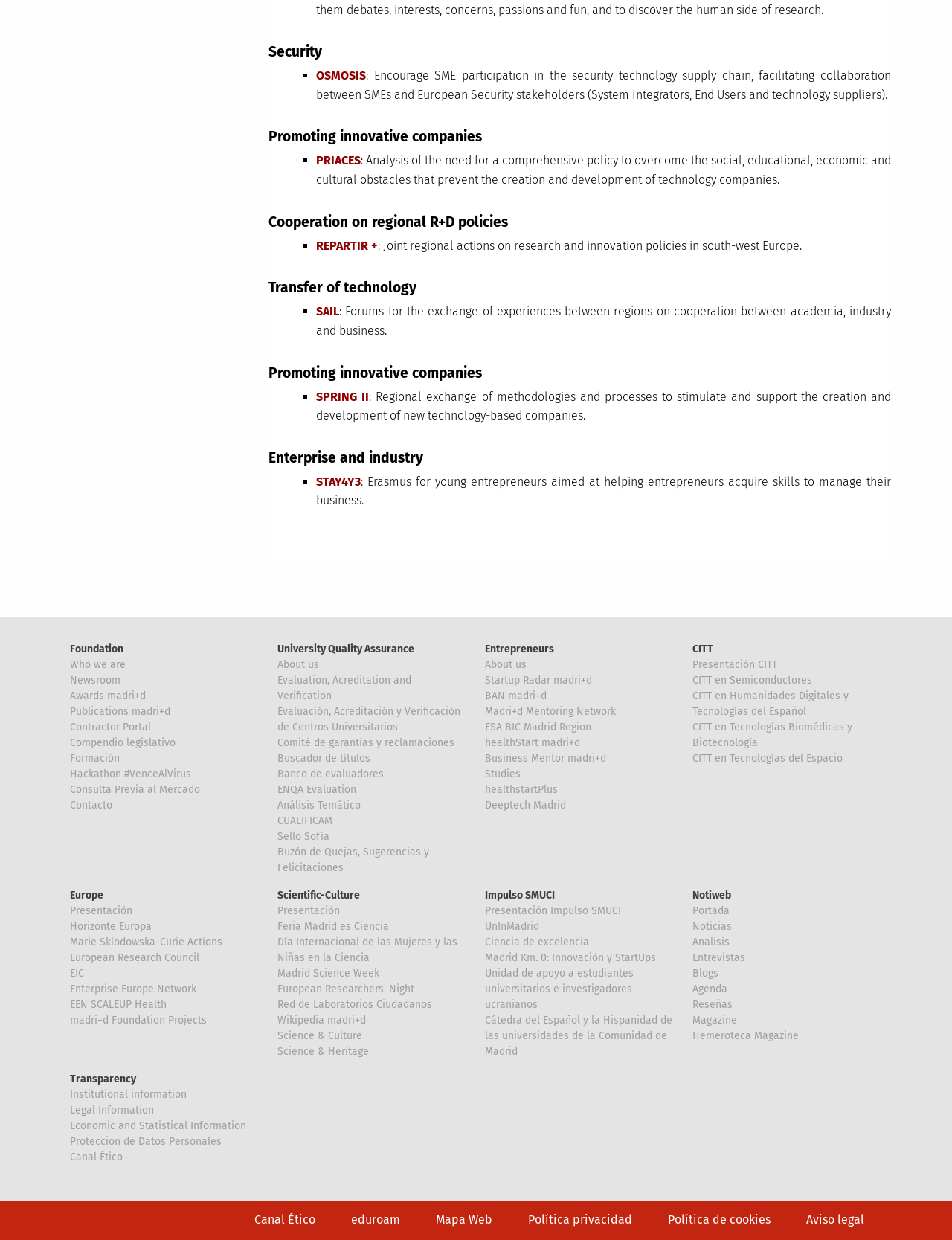Please locate the bounding box coordinates of the element that should be clicked to achieve the given instruction: "Explore 'Entrepreneurs'".

[0.509, 0.518, 0.582, 0.528]